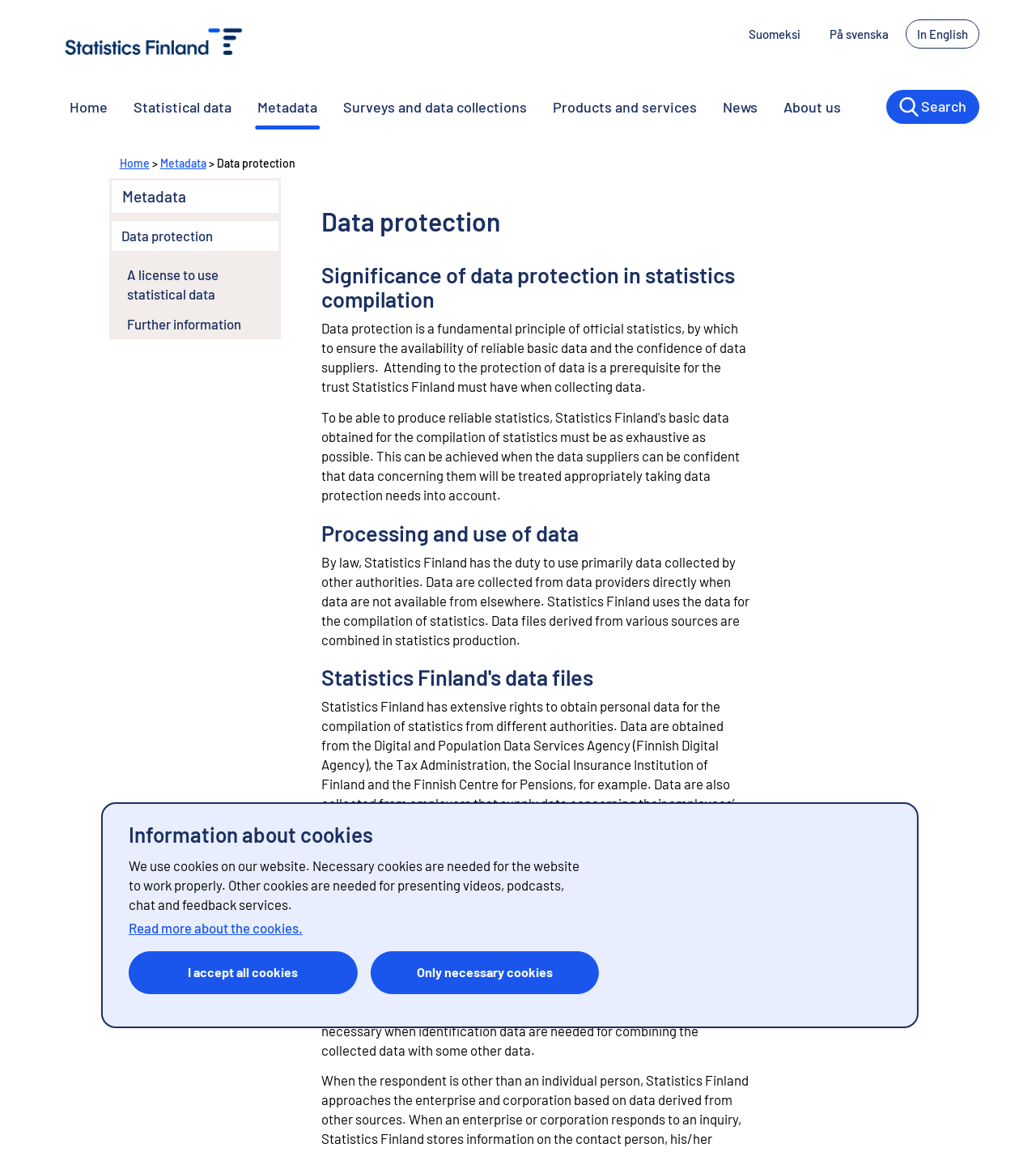Determine the bounding box coordinates for the clickable element to execute this instruction: "Go to the home page". Provide the coordinates as four float numbers between 0 and 1, i.e., [left, top, right, bottom].

[0.055, 0.017, 0.242, 0.073]